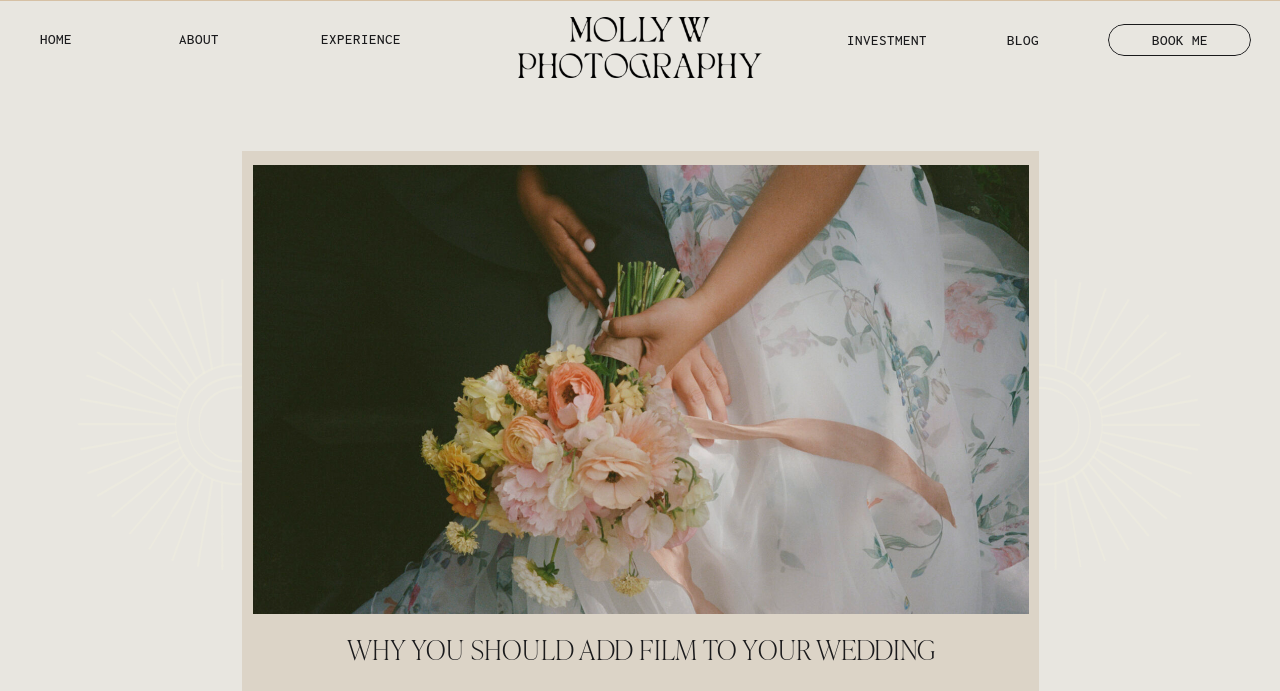Give a one-word or short-phrase answer to the following question: 
How many images are on the webpage?

2